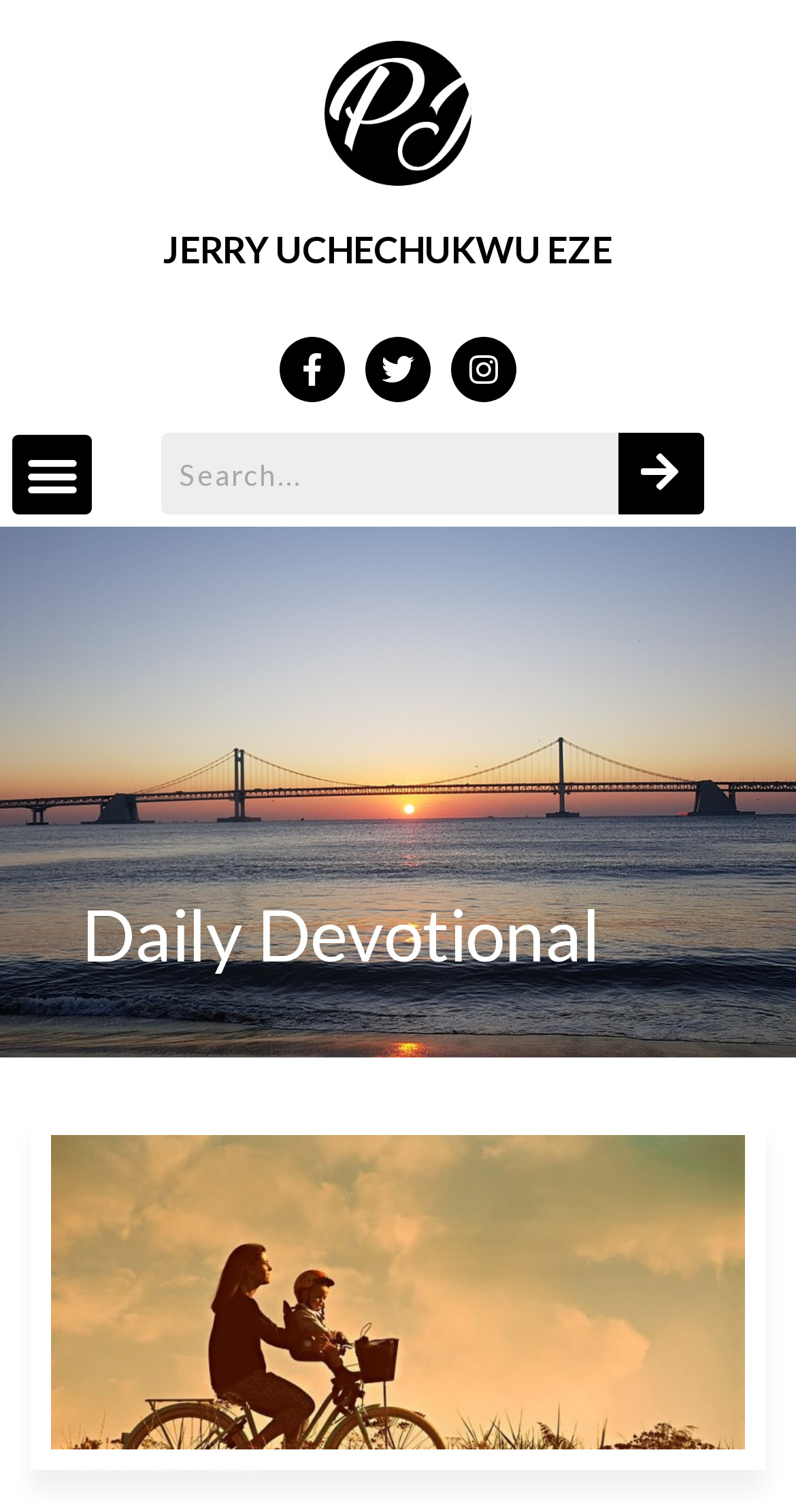What is the name of the author?
Please give a detailed answer to the question using the information shown in the image.

The name of the author can be found in the link element with the text 'JERRY UCHECHUKWU EZE' which is located at the top of the webpage.